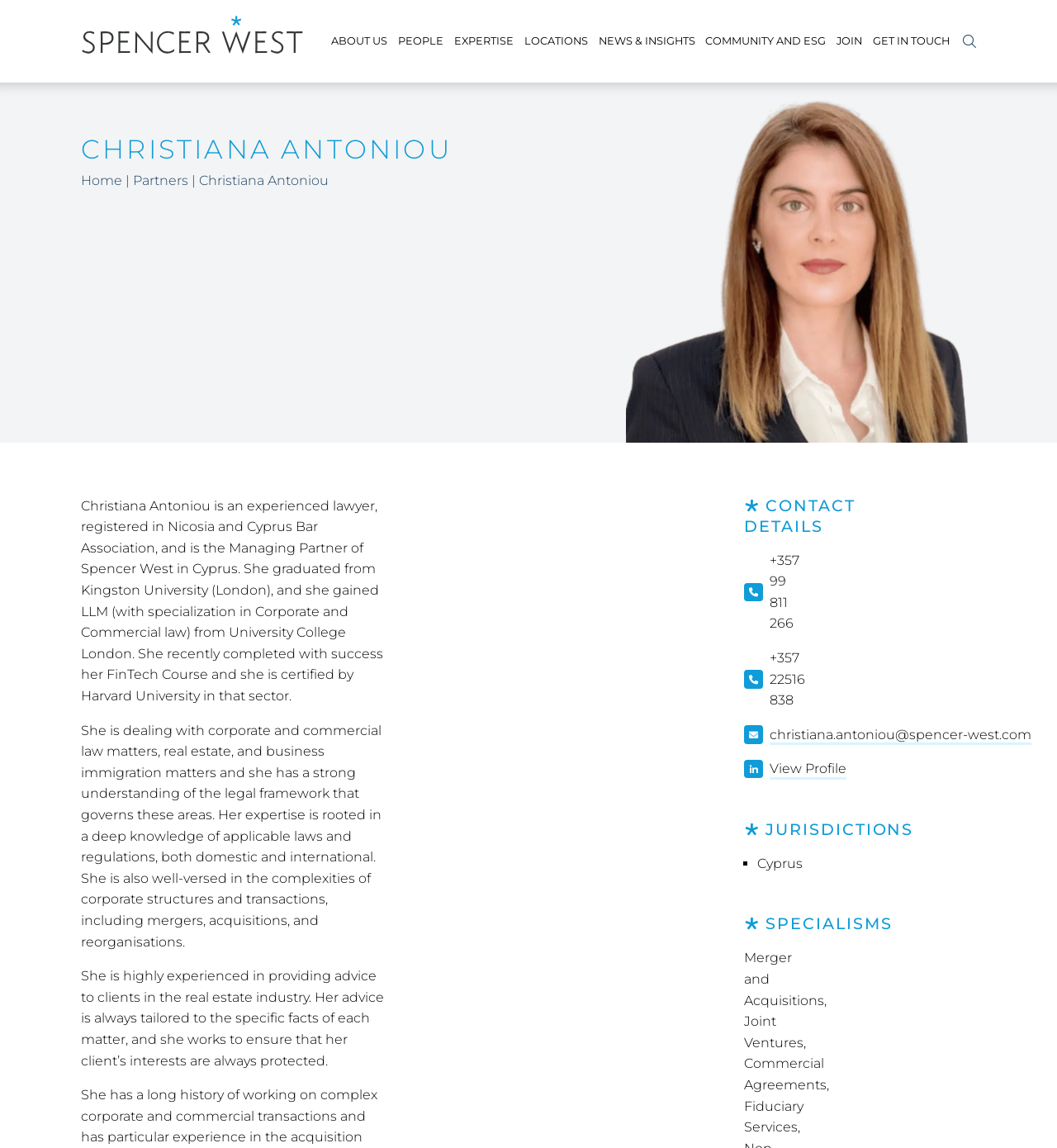Locate the bounding box coordinates of the element that needs to be clicked to carry out the instruction: "Go to ABOUT US page". The coordinates should be given as four float numbers ranging from 0 to 1, i.e., [left, top, right, bottom].

[0.314, 0.0, 0.367, 0.072]